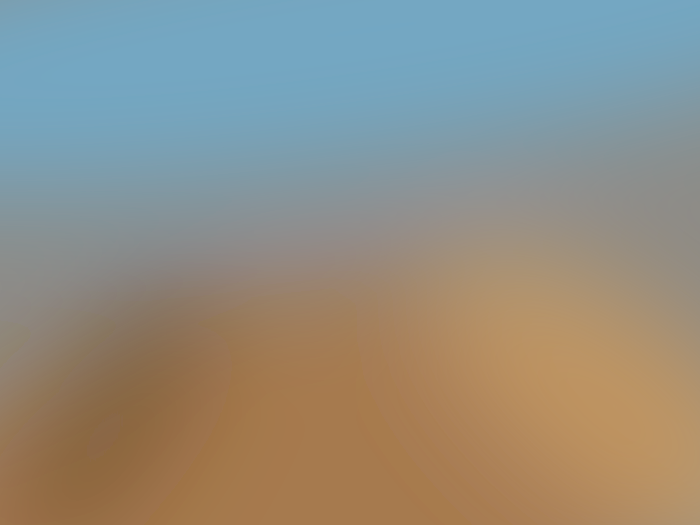What type of environment is depicted in the image?
Provide an in-depth answer to the question, covering all aspects.

The caption describes the image as featuring a 'serene outdoor environment', which suggests that the image depicts an outdoor setting.